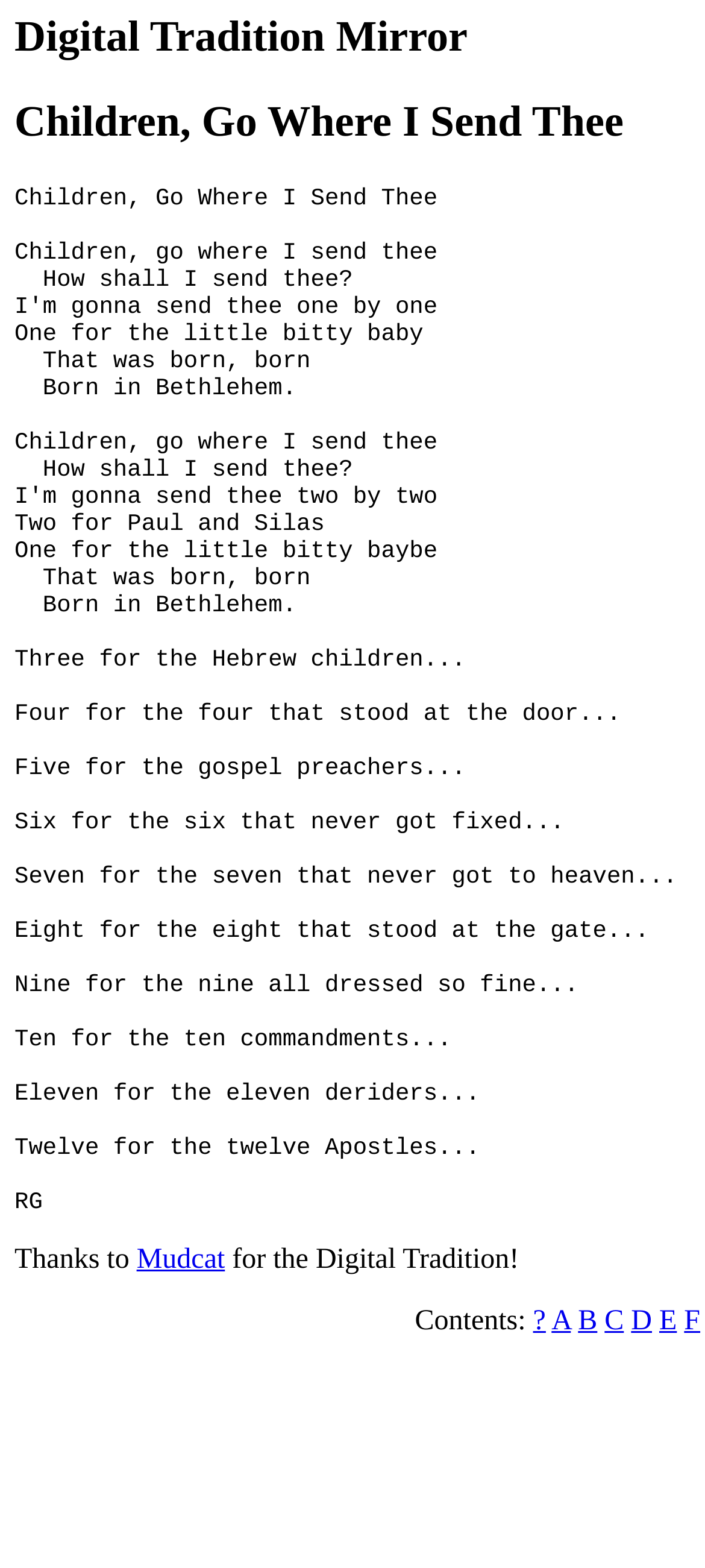Use a single word or phrase to answer this question: 
What is the main topic of the website?

Folk songs